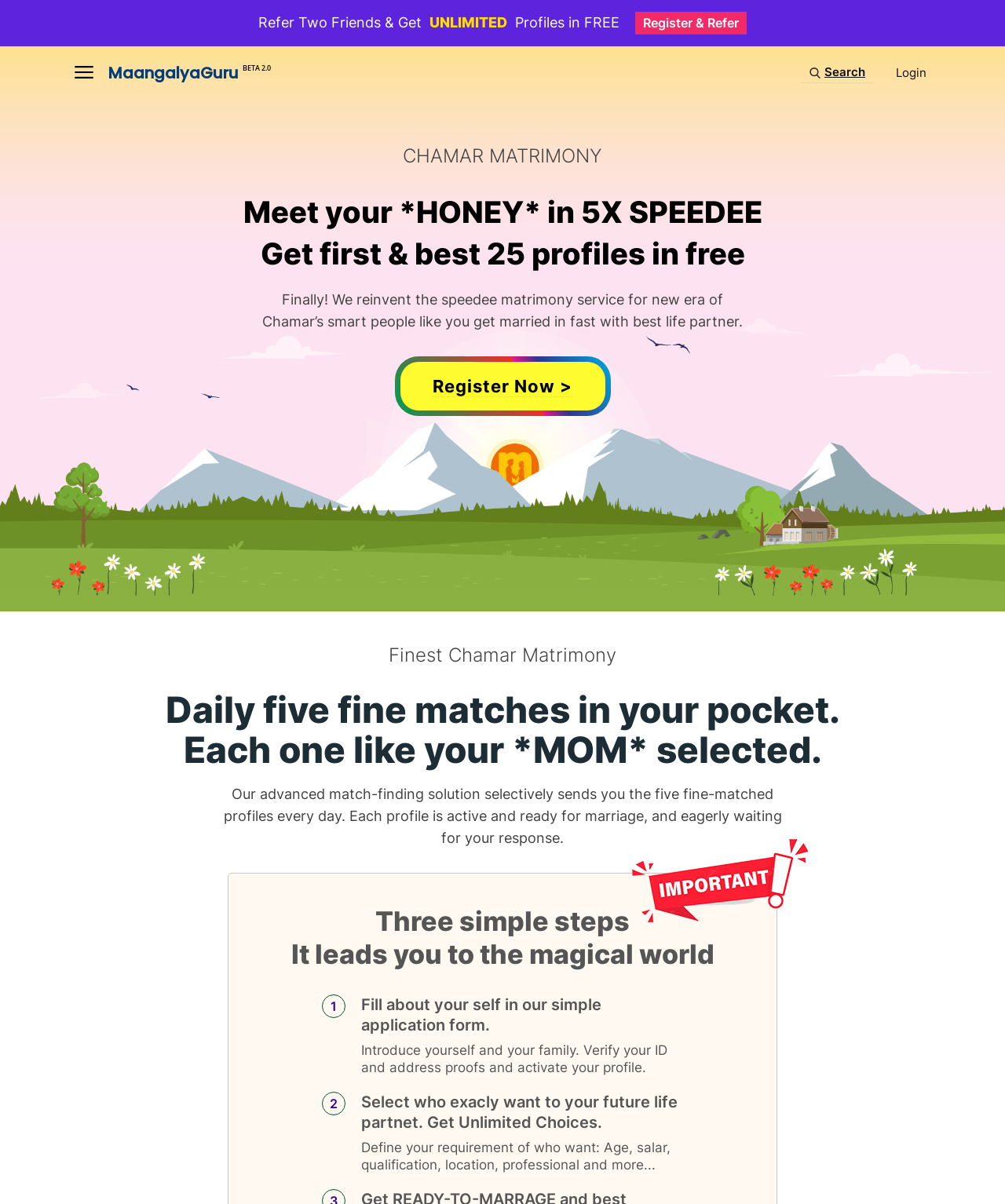What is the benefit of registering?
Give a single word or phrase as your answer by examining the image.

Get 25 best matched profiles